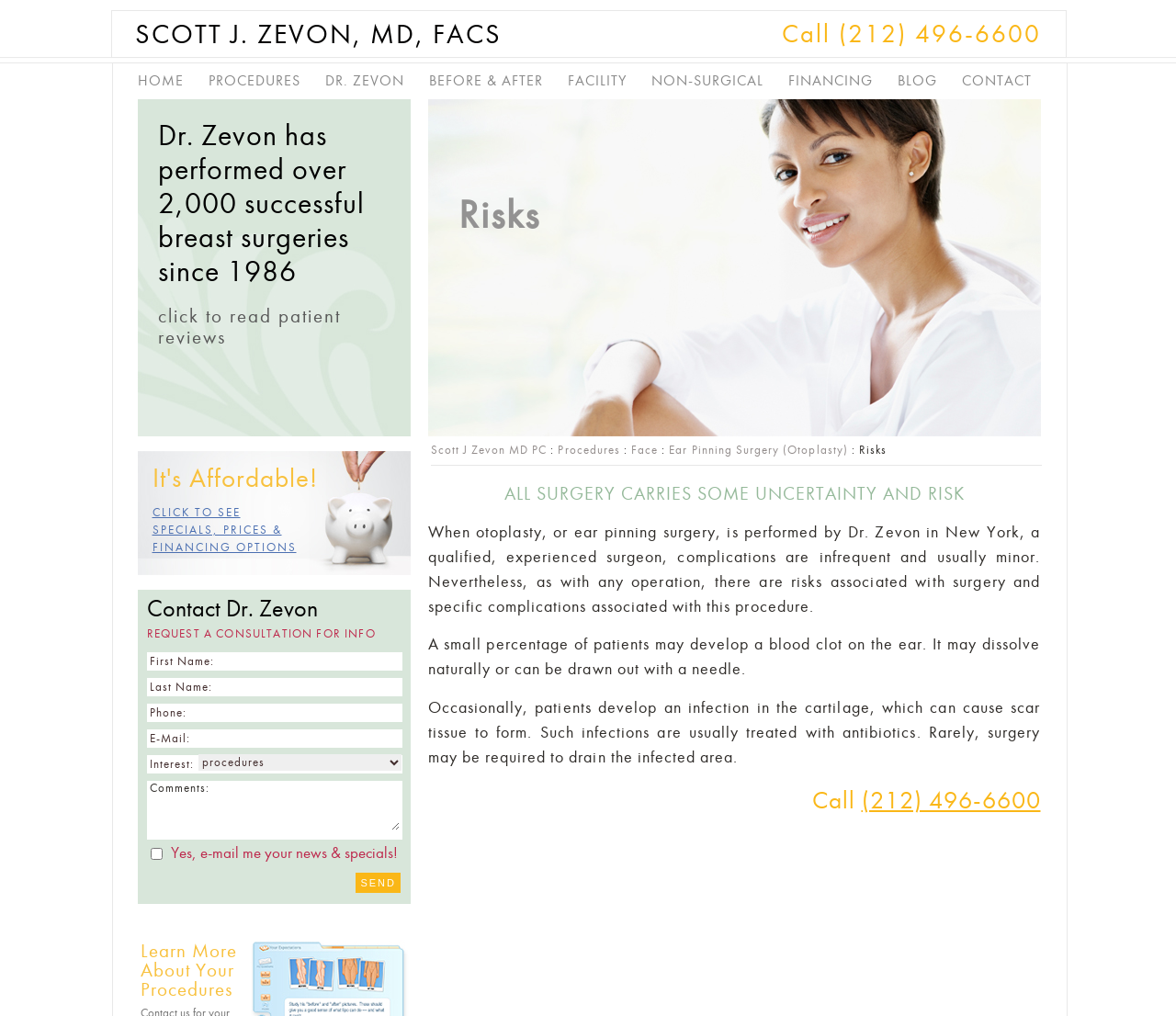How many years of experience does Dr. Zevon have in breast surgeries?
Offer a detailed and exhaustive answer to the question.

I found the answer by reading the StaticText 'Dr. Zevon has performed over 2,000 successful breast surgeries since 1986', which indicates that Dr. Zevon has been performing breast surgeries since 1986.